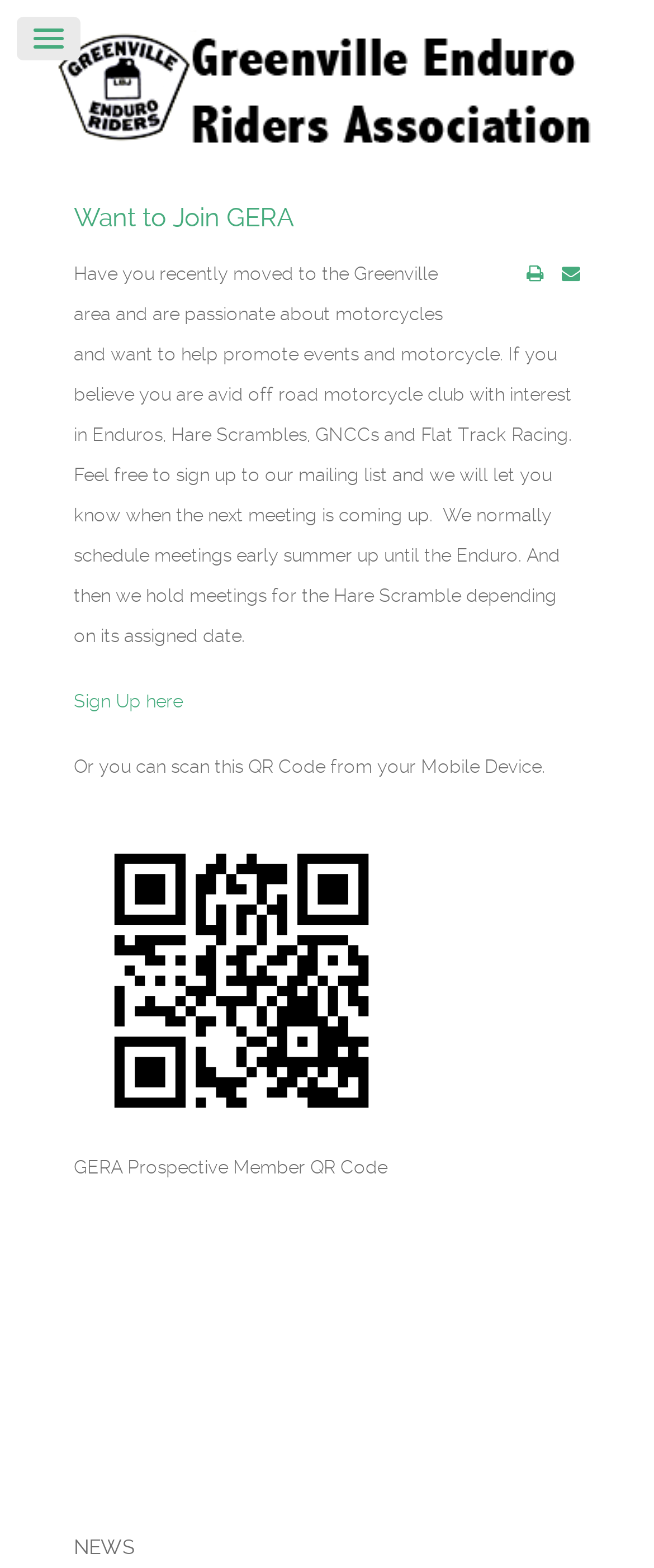What is the purpose of the QR code?
Please respond to the question with as much detail as possible.

The QR code is accompanied by the text 'Or you can scan this QR Code from your Mobile Device' and is labeled as 'GERA Join Member List QR Code', indicating that scanning the QR code allows users to sign up for the mailing list.